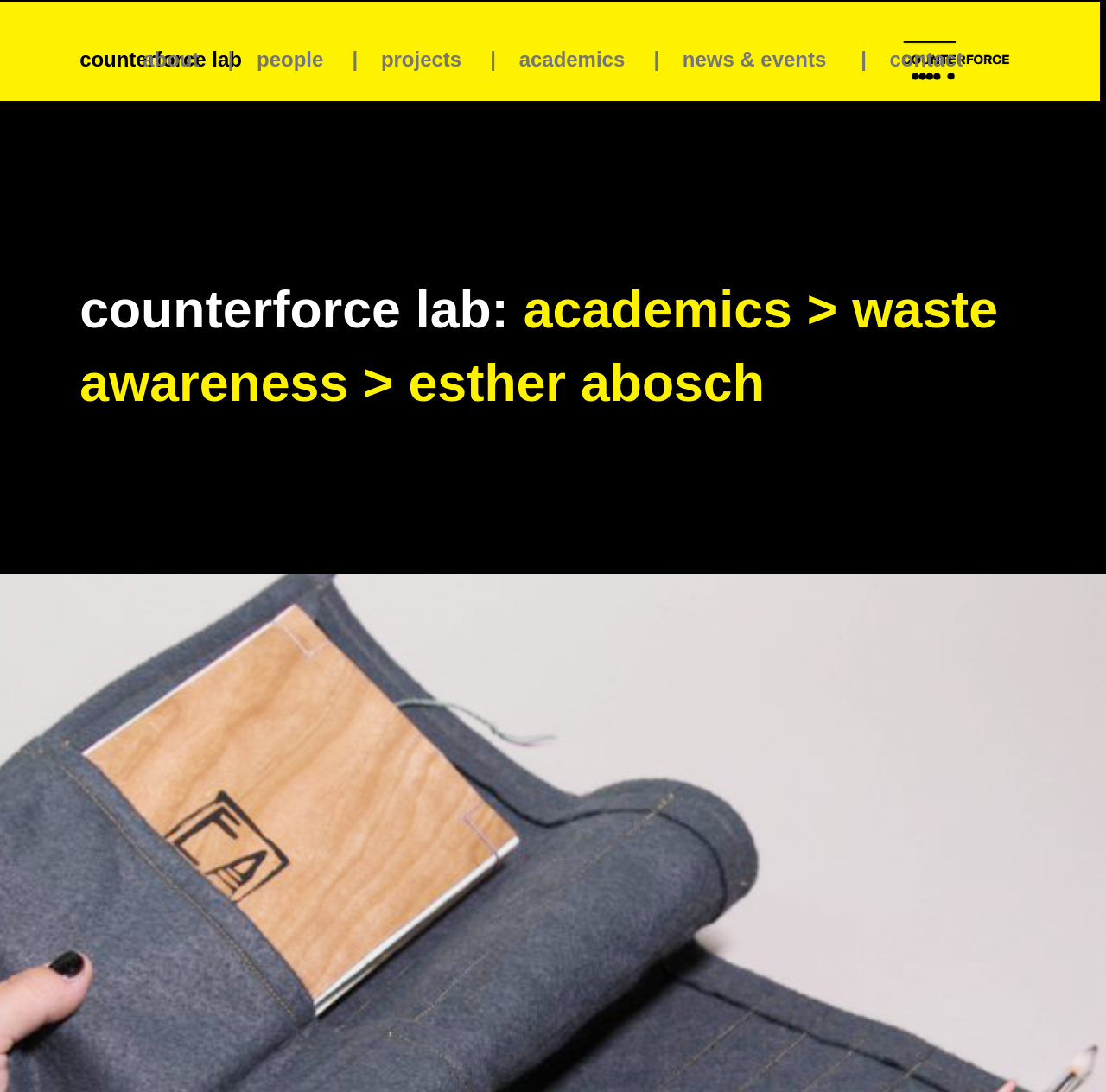Can you specify the bounding box coordinates for the region that should be clicked to fulfill this instruction: "go to academics page".

[0.473, 0.257, 0.716, 0.315]